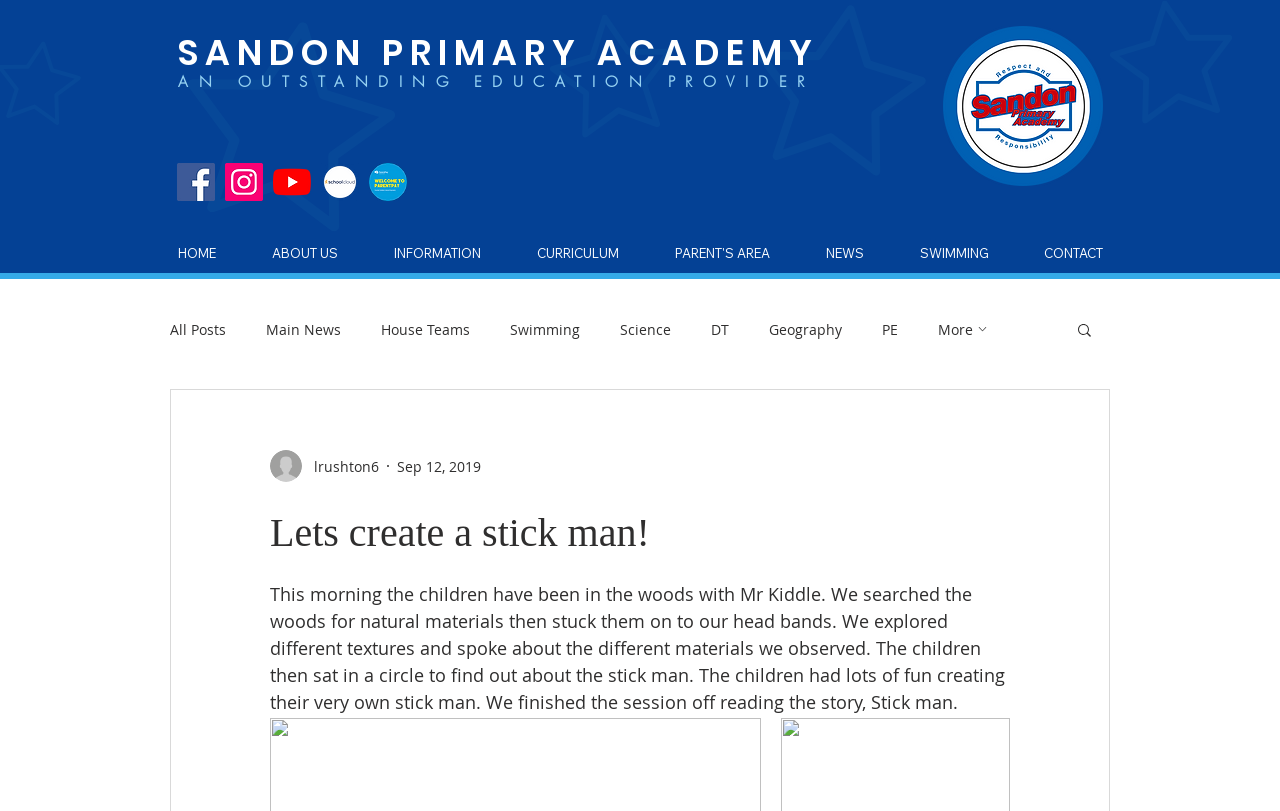Locate the bounding box coordinates of the clickable area to execute the instruction: "Go to the HOME page". Provide the coordinates as four float numbers between 0 and 1, represented as [left, top, right, bottom].

[0.117, 0.286, 0.191, 0.338]